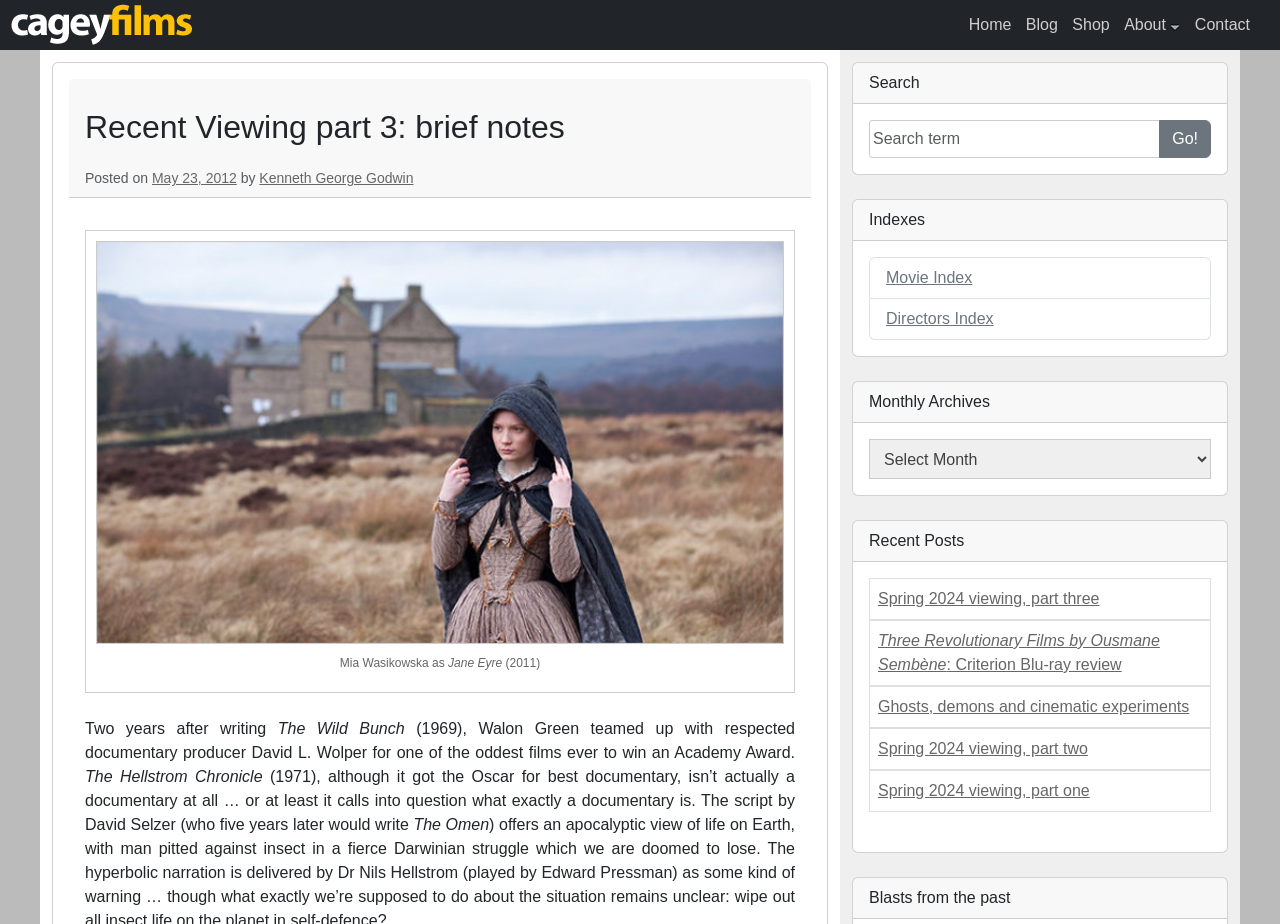Provide a one-word or short-phrase answer to the question:
Who is the author of the blog post?

Kenneth George Godwin